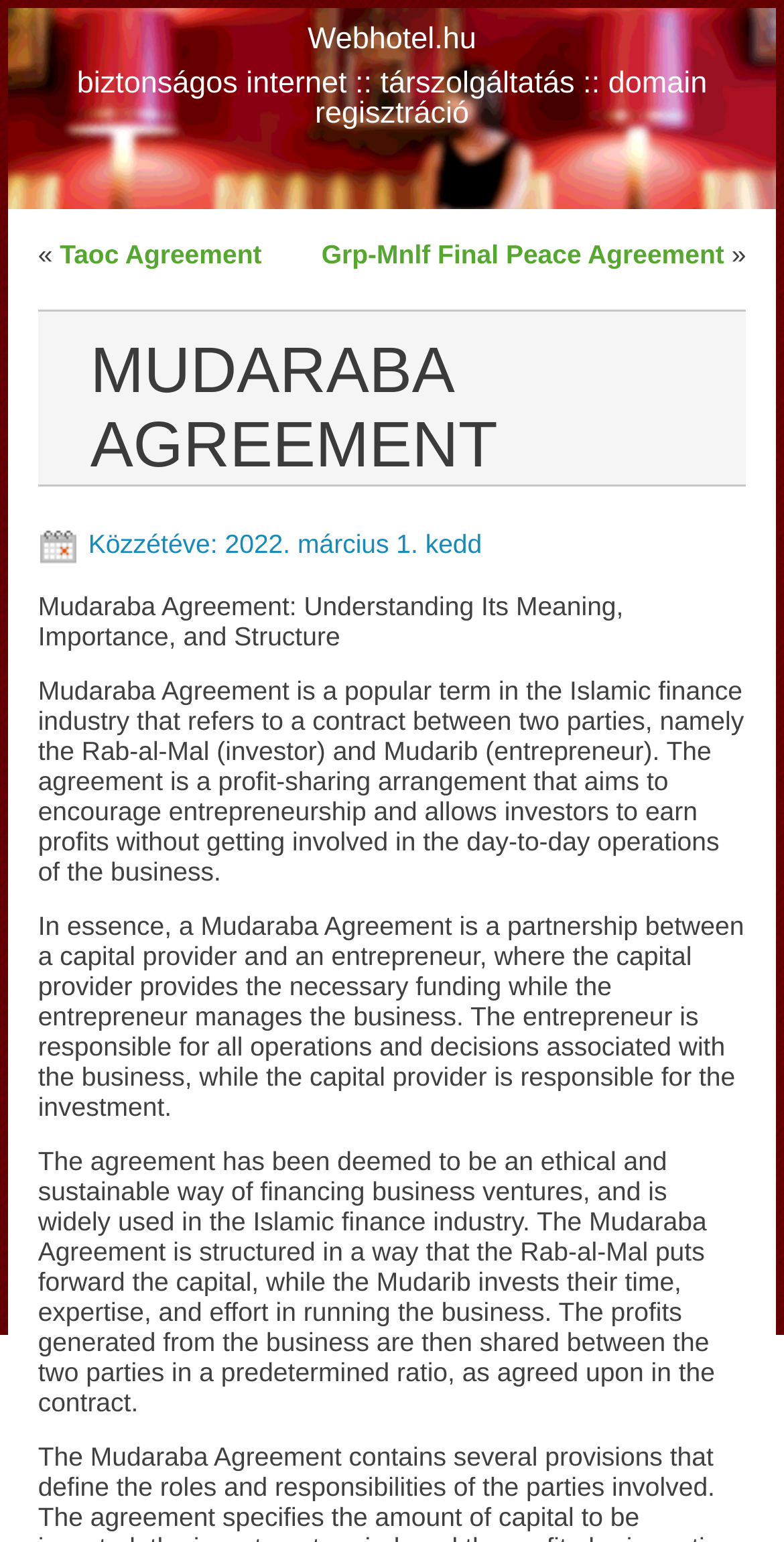What is the topic of the article?
Refer to the image and give a detailed answer to the question.

The topic of the article can be determined by reading the heading 'MUDARABA AGREEMENT' and the subsequent paragraphs that explain the concept of Mudaraba Agreement in the Islamic finance industry.